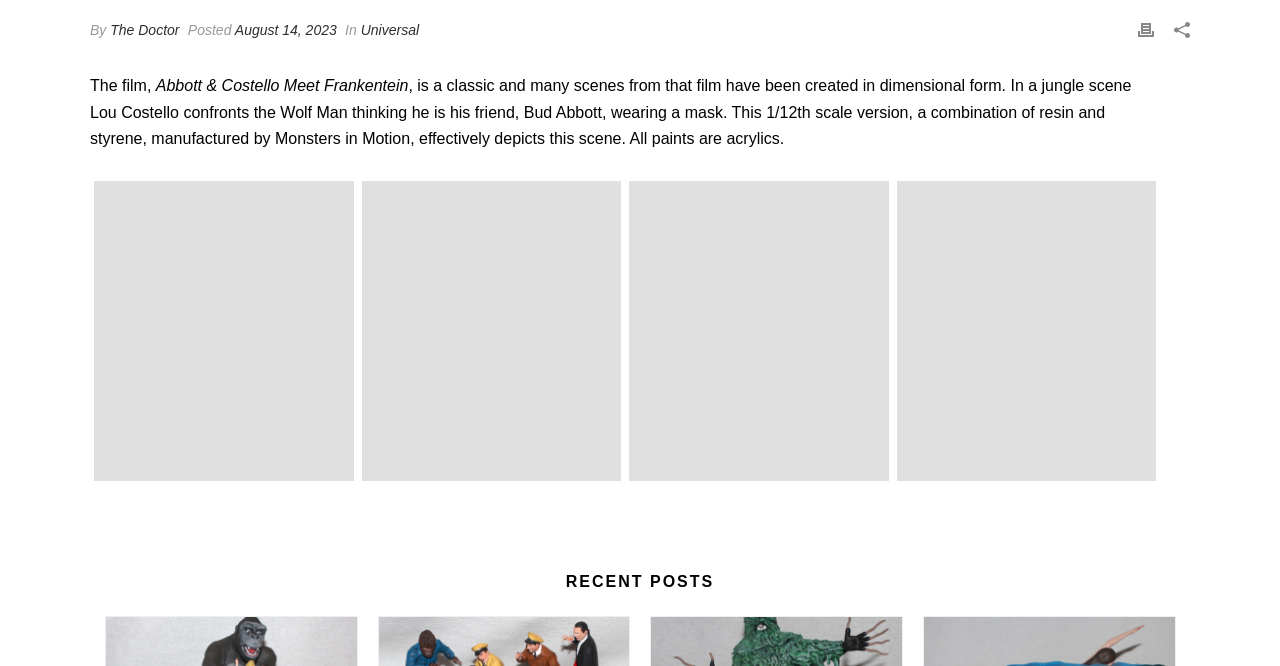Identify the bounding box coordinates of the area you need to click to perform the following instruction: "Read the post about Abbott & Costello Meet Frankentein".

[0.07, 0.116, 0.319, 0.142]